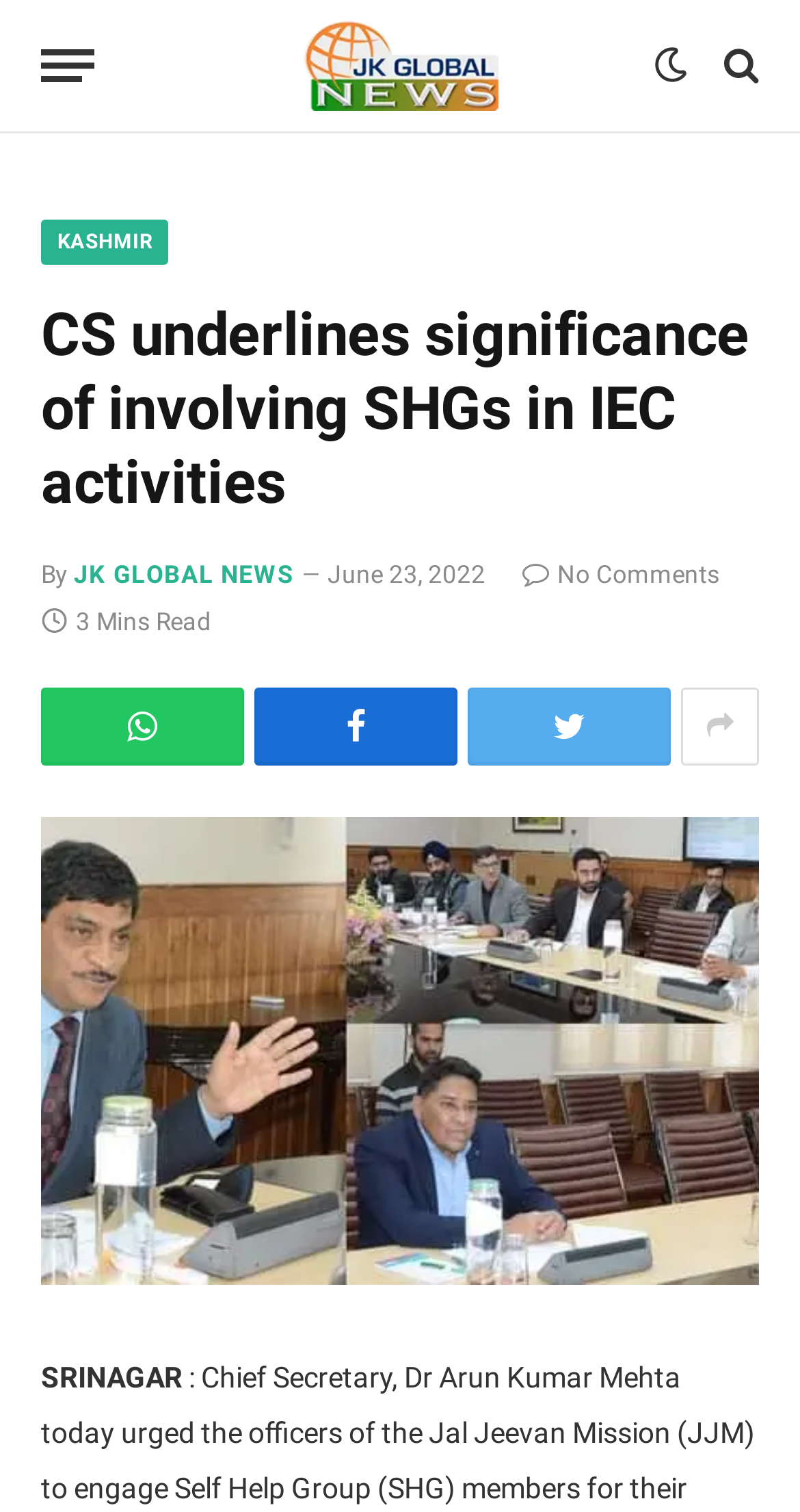Give a detailed overview of the webpage's appearance and contents.

The webpage appears to be a news article from JK Globalnews. At the top left, there is a button labeled "Menu". Next to it, there is a link to the website's homepage, accompanied by an image of the JK Globalnews logo. On the top right, there are several social media links, represented by icons.

Below the top section, there is a heading that reads "CS underlines significance of involving SHGs in IEC activities". This is followed by a byline that says "By" and a link to the author or publication, JK GLOBAL NEWS. The publication date, "June 23, 2022", is displayed next to the byline.

Further down, there is a link indicating that there are no comments on the article, and a label that says "3 Mins Read", suggesting the estimated time it takes to read the article. Below this, there are several links to share the article on social media, represented by icons.

The main content of the article is an image that takes up most of the page, with a caption that starts with "SRINAGAR:". The article appears to be about the Chief Secretary, Dr. Arun Kumar Mehta, and his remarks on involving Self Help Groups in Jal Jeevan Mission activities.